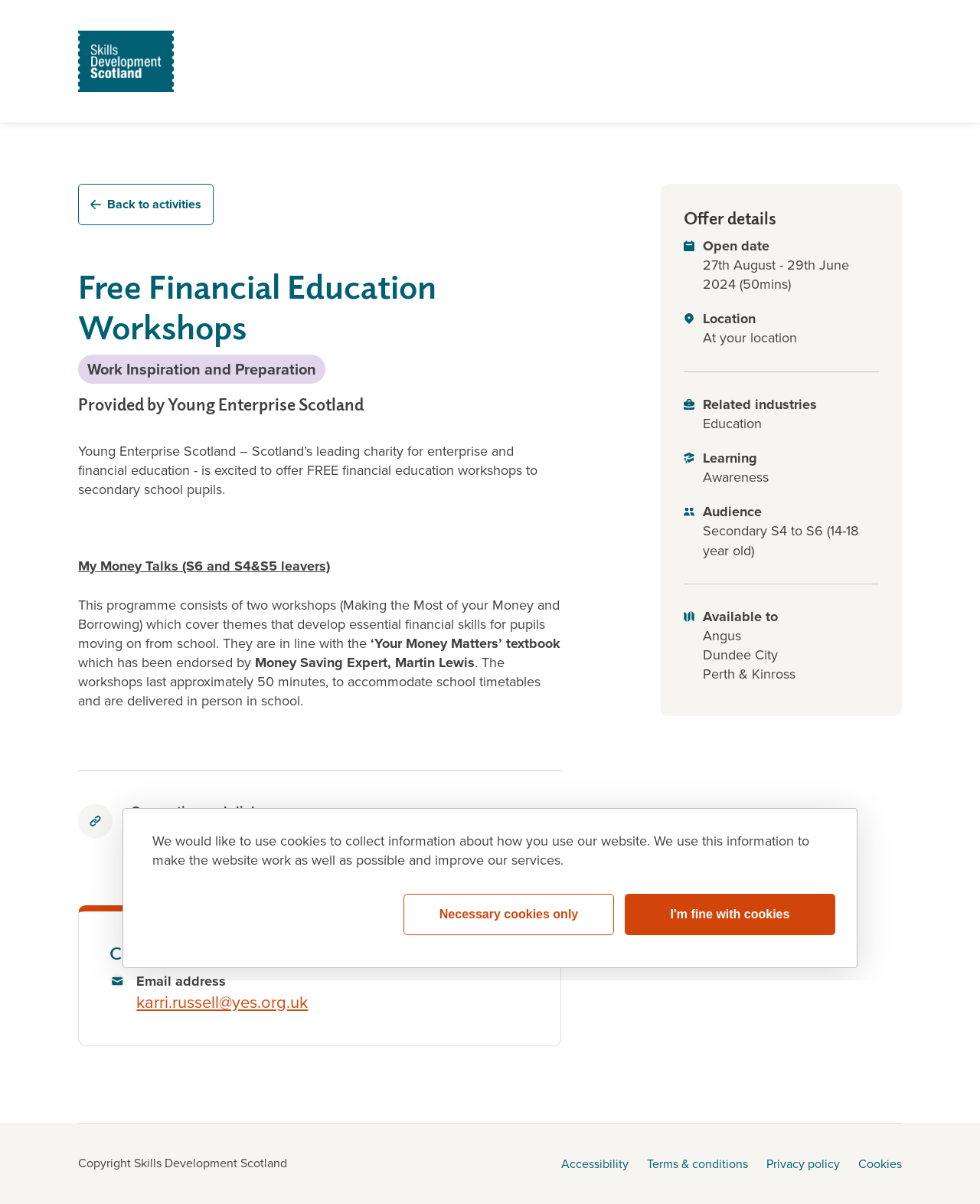Can you determine the main header of this webpage?

Free Financial Education Workshops